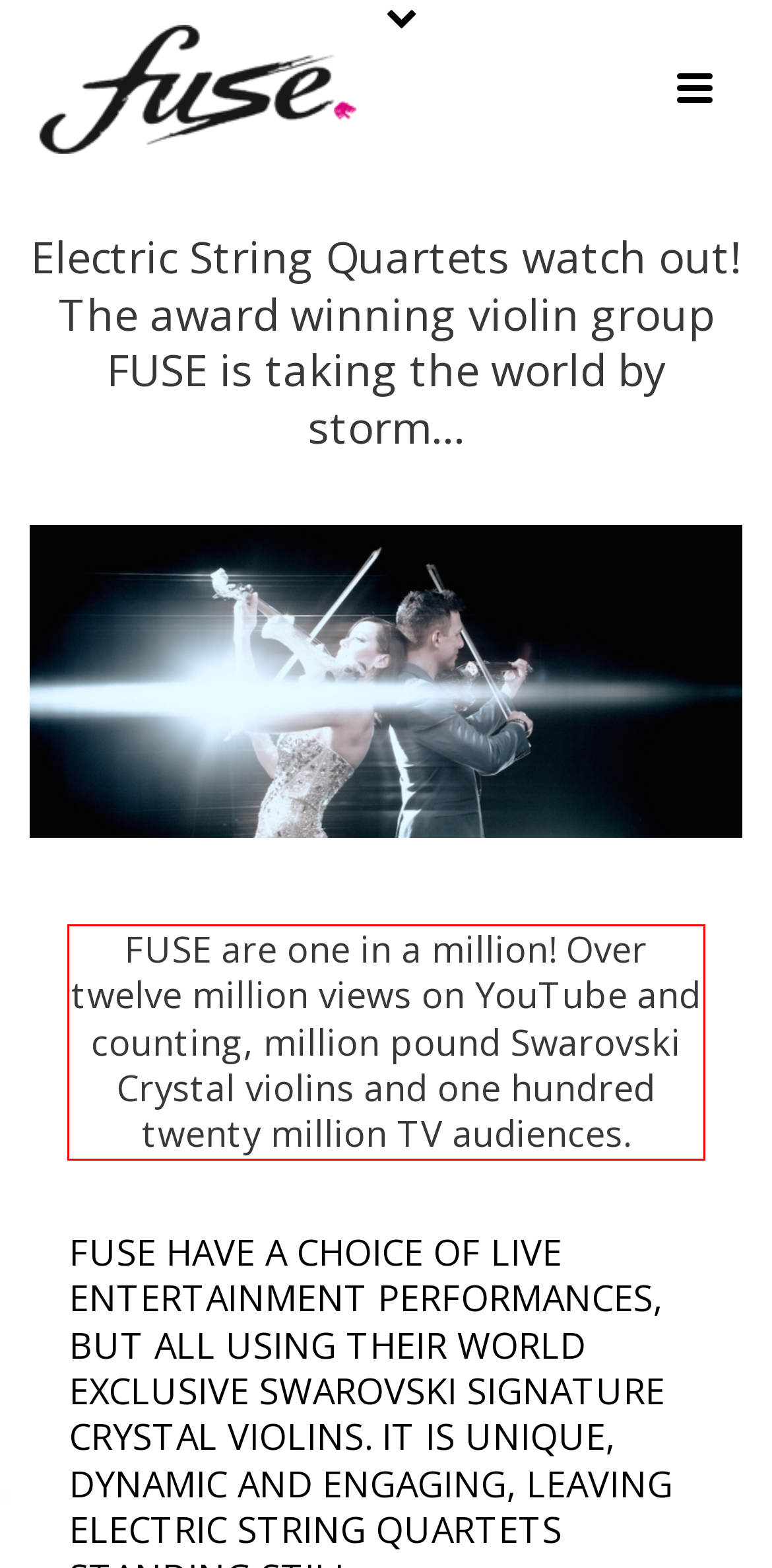Locate the red bounding box in the provided webpage screenshot and use OCR to determine the text content inside it.

FUSE are one in a million! Over twelve million views on YouTube and counting, million pound Swarovski Crystal violins and one hundred twenty million TV audiences.